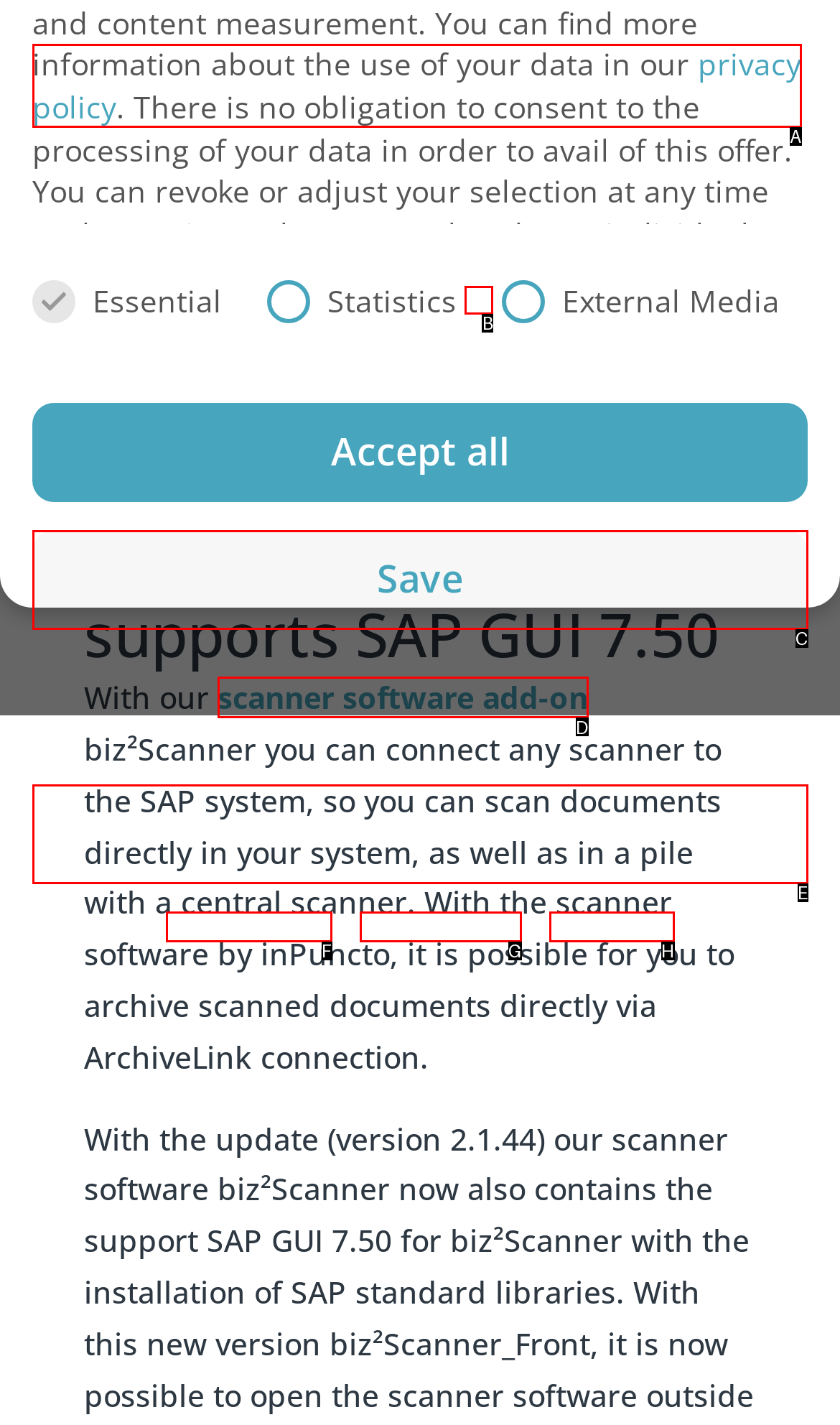Given the description: parent_node: Statistics name="cookieGroup[]" value="statistics", identify the matching HTML element. Provide the letter of the correct option.

B